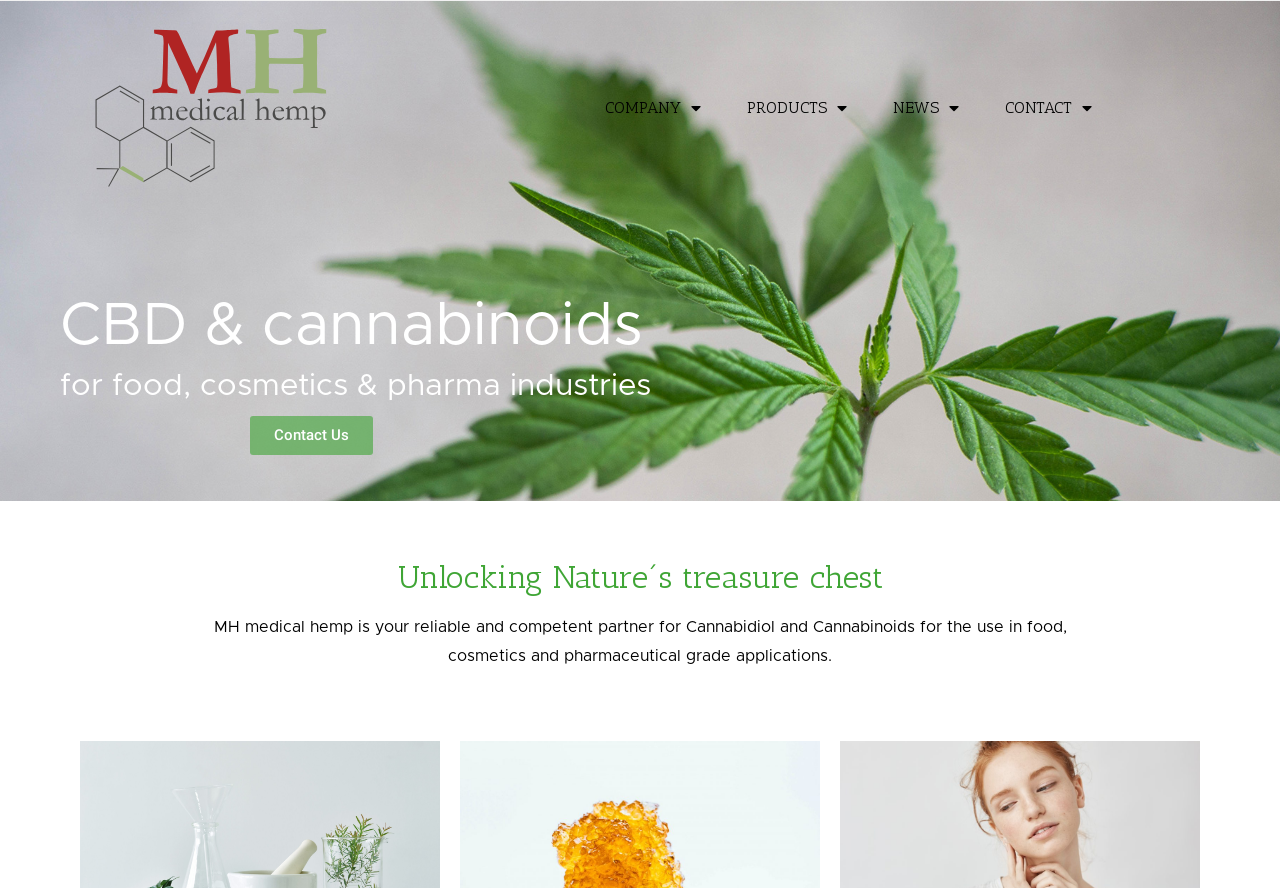What is the theme of the webpage?
Using the image provided, answer with just one word or phrase.

CBD and cannabinoids